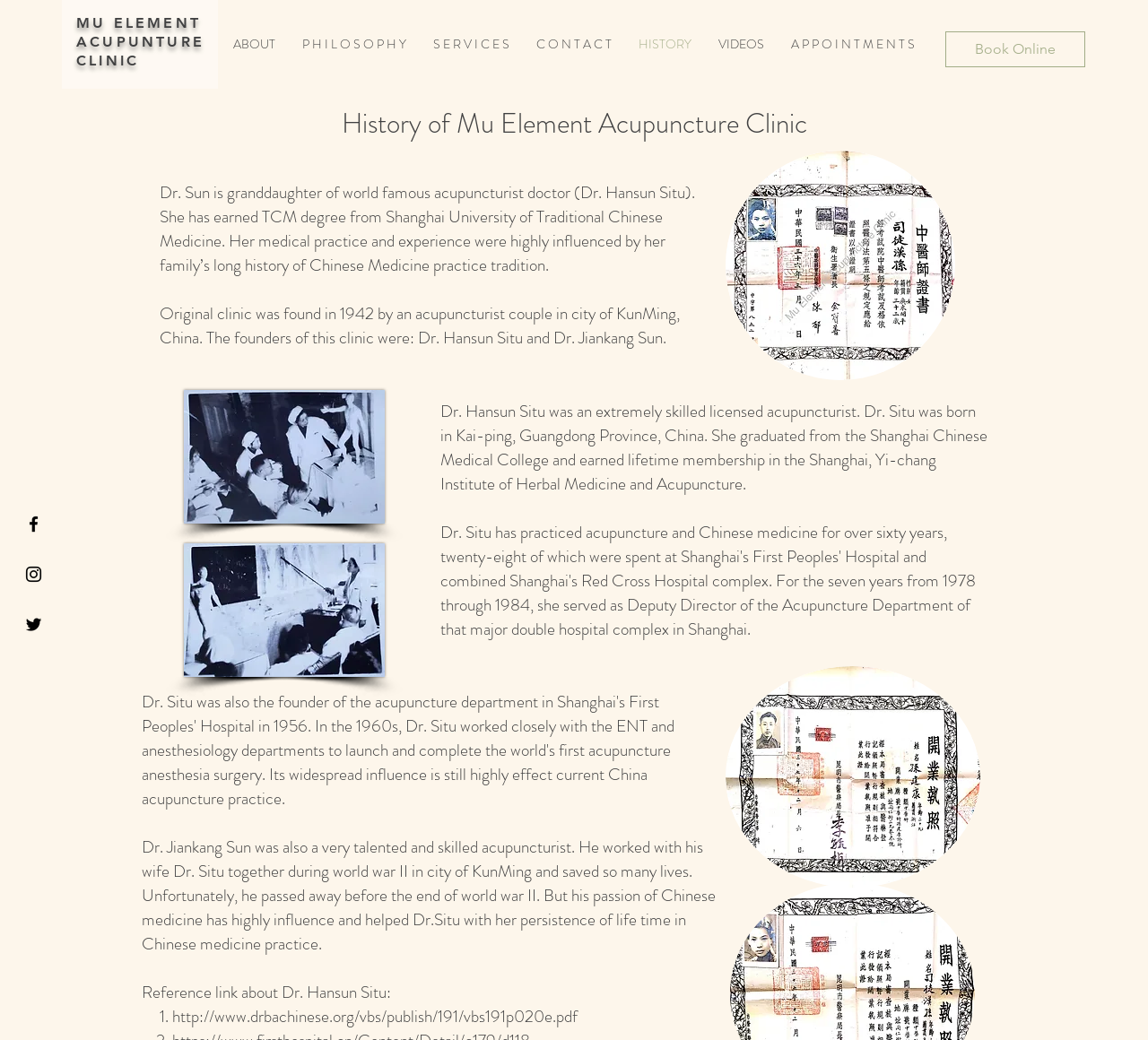Determine the bounding box coordinates for the UI element with the following description: "HISTORY". The coordinates should be four float numbers between 0 and 1, represented as [left, top, right, bottom].

[0.545, 0.034, 0.614, 0.051]